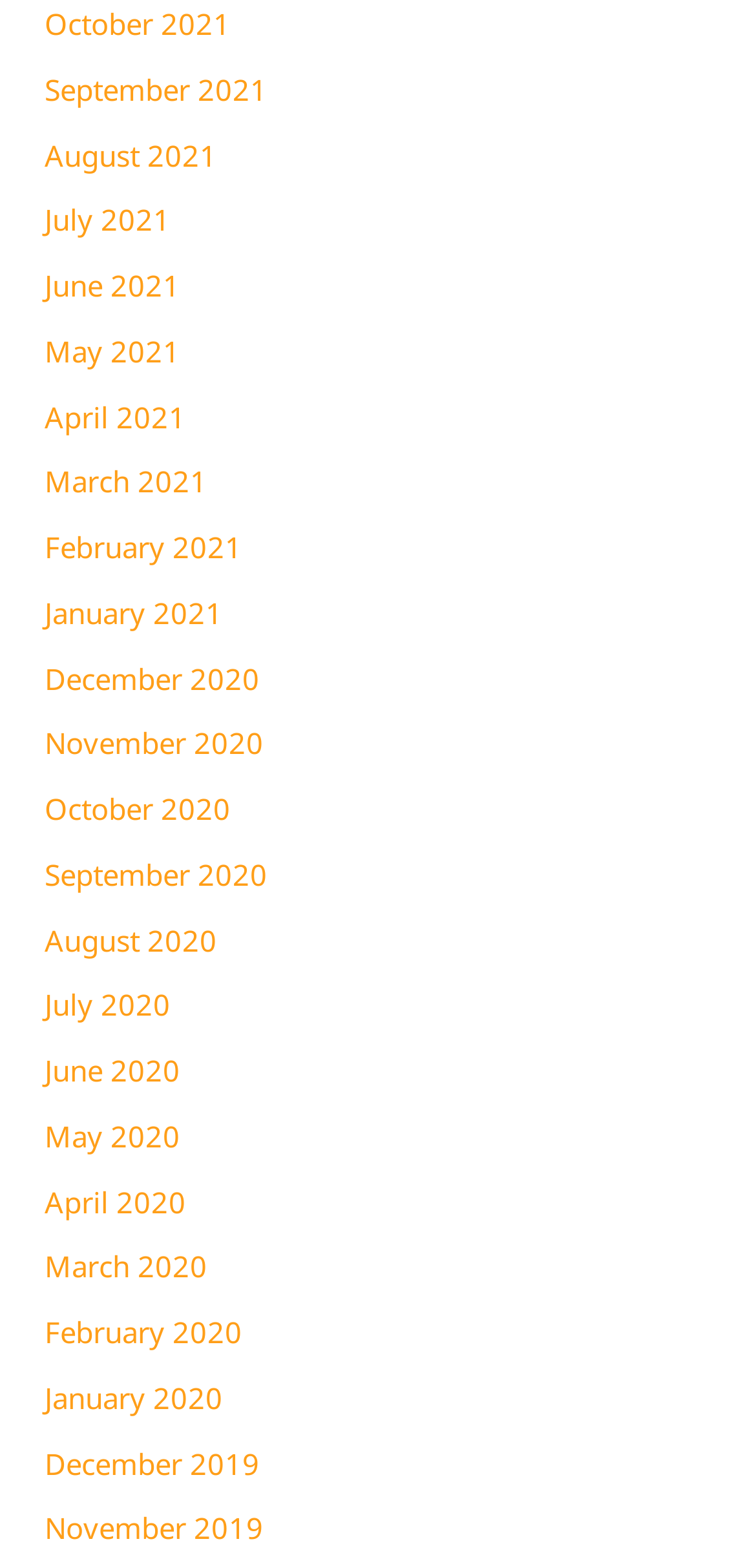Please provide a comprehensive answer to the question below using the information from the image: What is the latest month listed?

I looked at the list of links and found that the latest month listed is October 2021, which is at the top of the list.